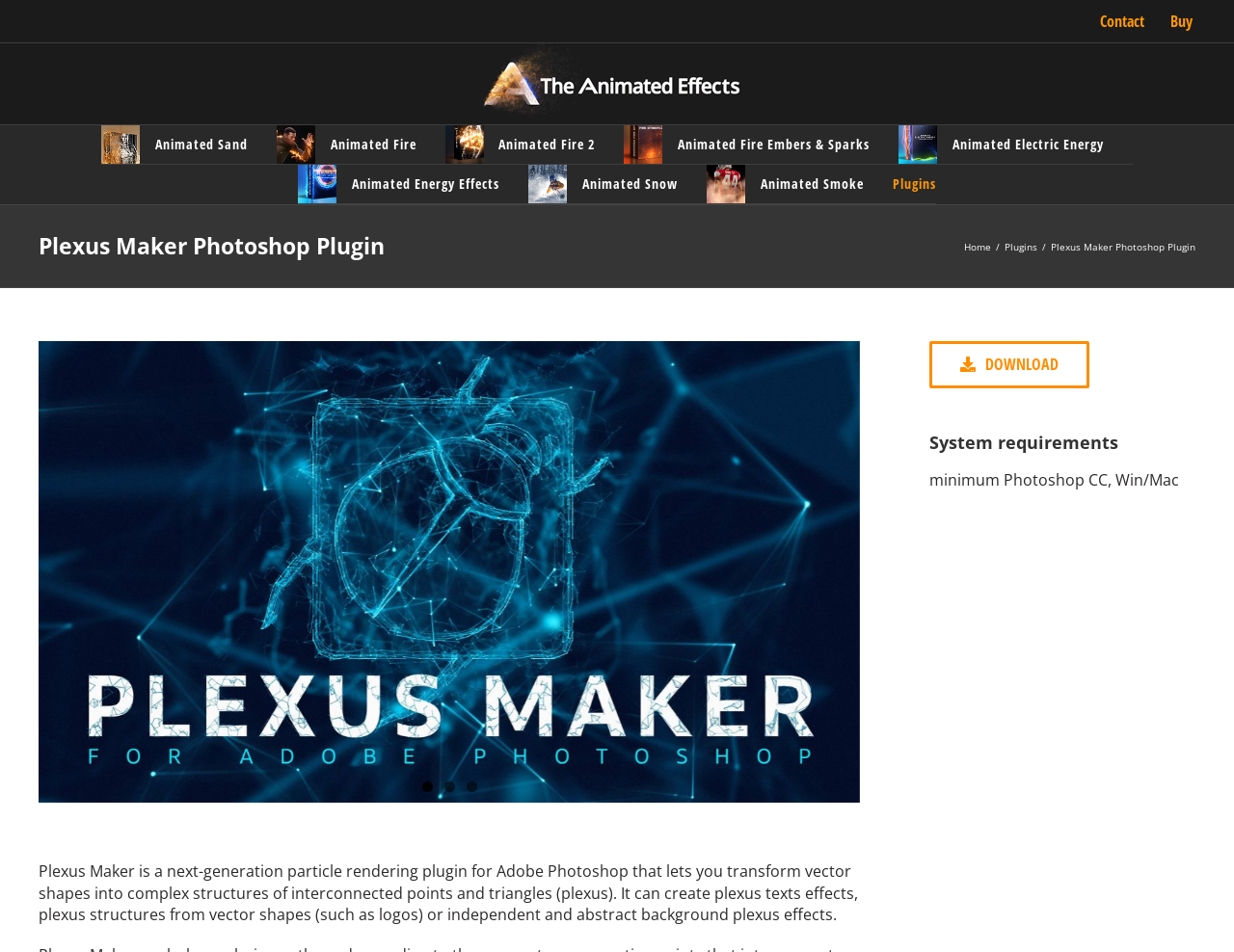Provide the bounding box coordinates of the UI element this sentence describes: "Animated Snow".

[0.428, 0.173, 0.549, 0.214]